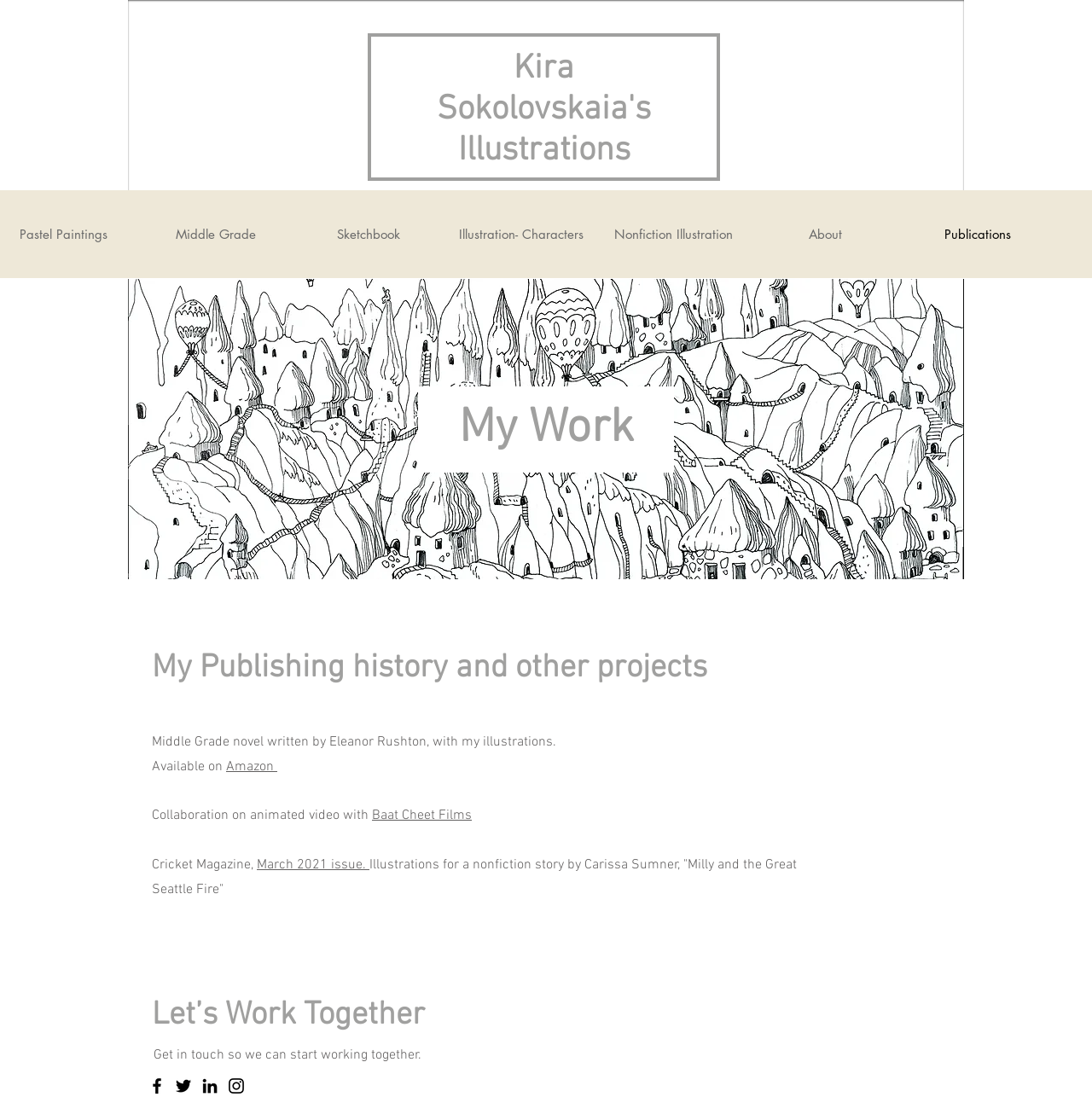Identify the bounding box coordinates of the clickable region necessary to fulfill the following instruction: "Buy the book on Amazon". The bounding box coordinates should be four float numbers between 0 and 1, i.e., [left, top, right, bottom].

[0.207, 0.691, 0.254, 0.707]